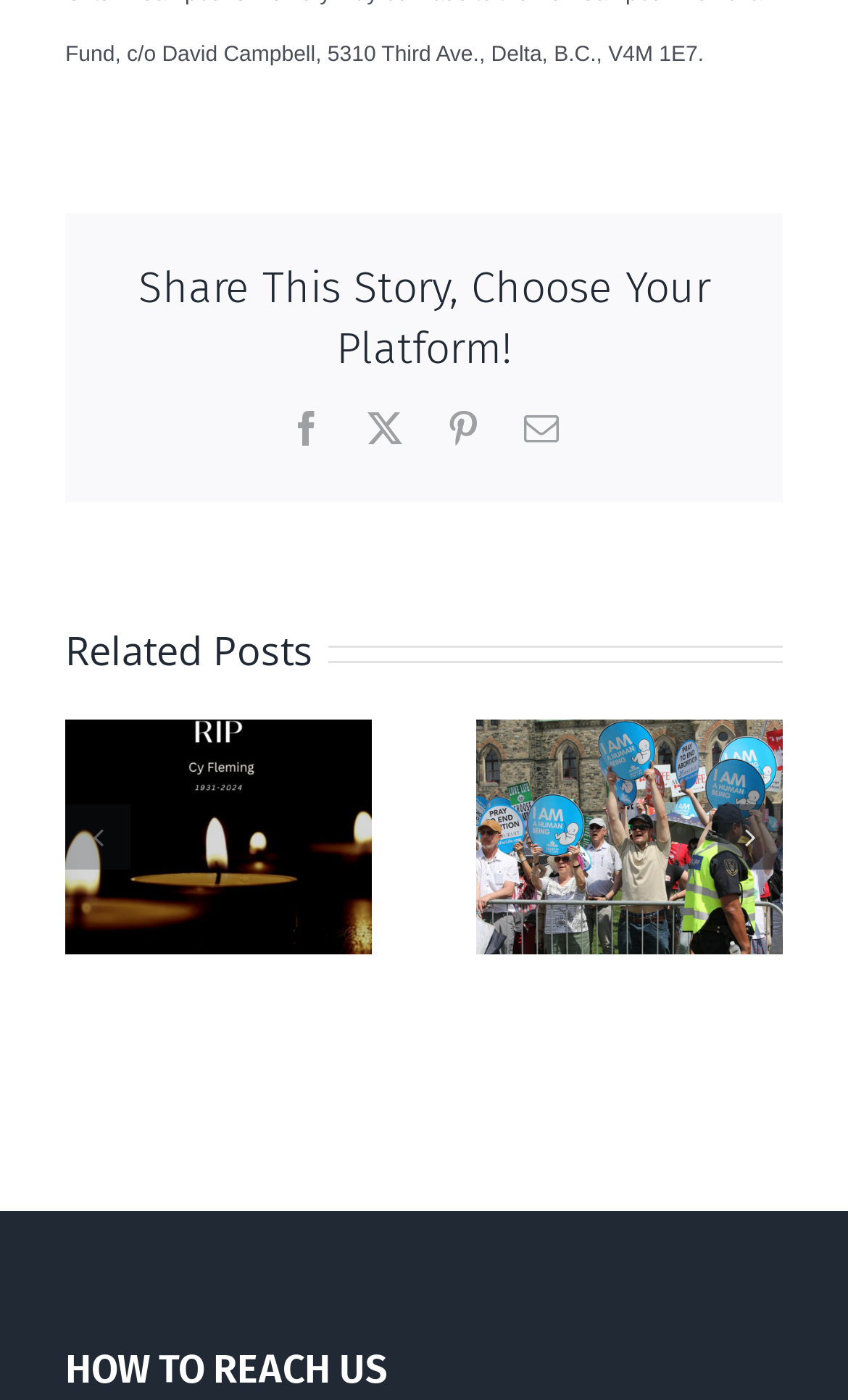Examine the image carefully and respond to the question with a detailed answer: 
What is the purpose of the 'Previous slide' and 'Next slide' buttons?

The 'Previous slide' and 'Next slide' buttons are used to navigate through the related posts, allowing the user to view more posts.